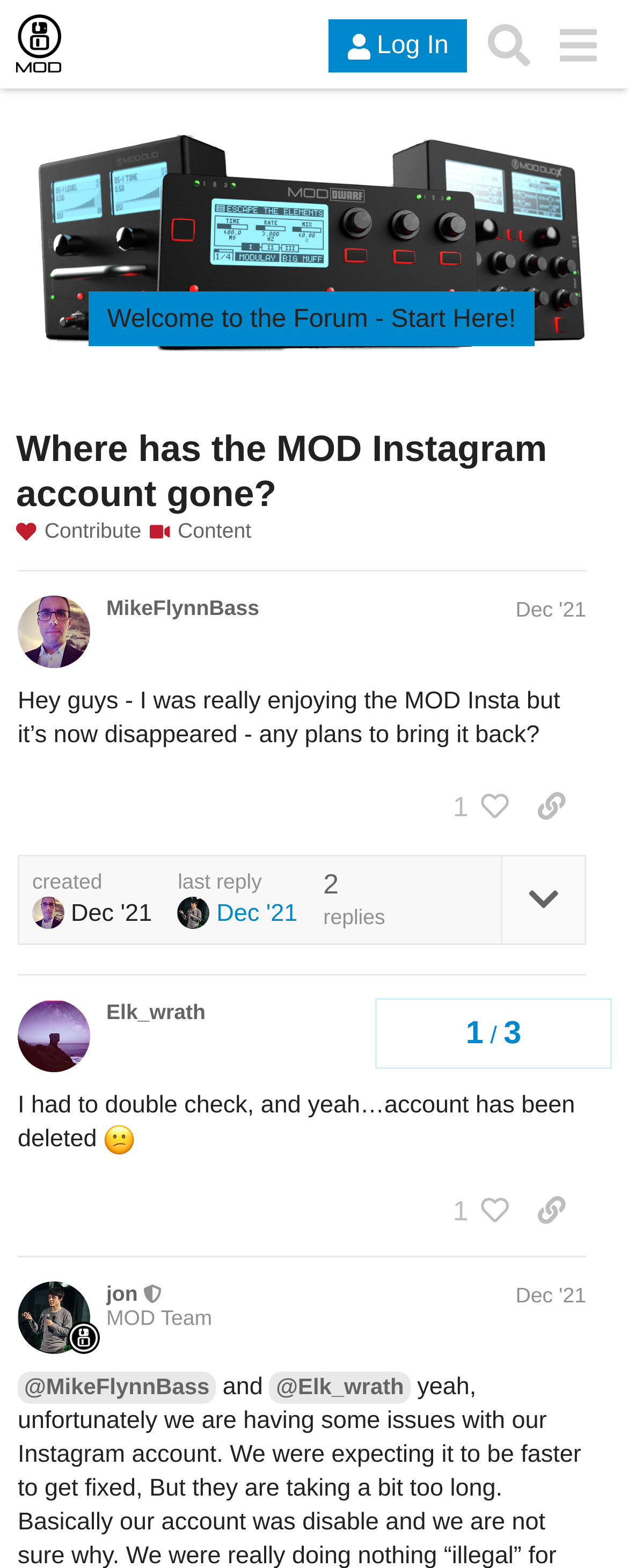Provide the bounding box coordinates of the HTML element this sentence describes: "Content".

[0.238, 0.33, 0.4, 0.348]